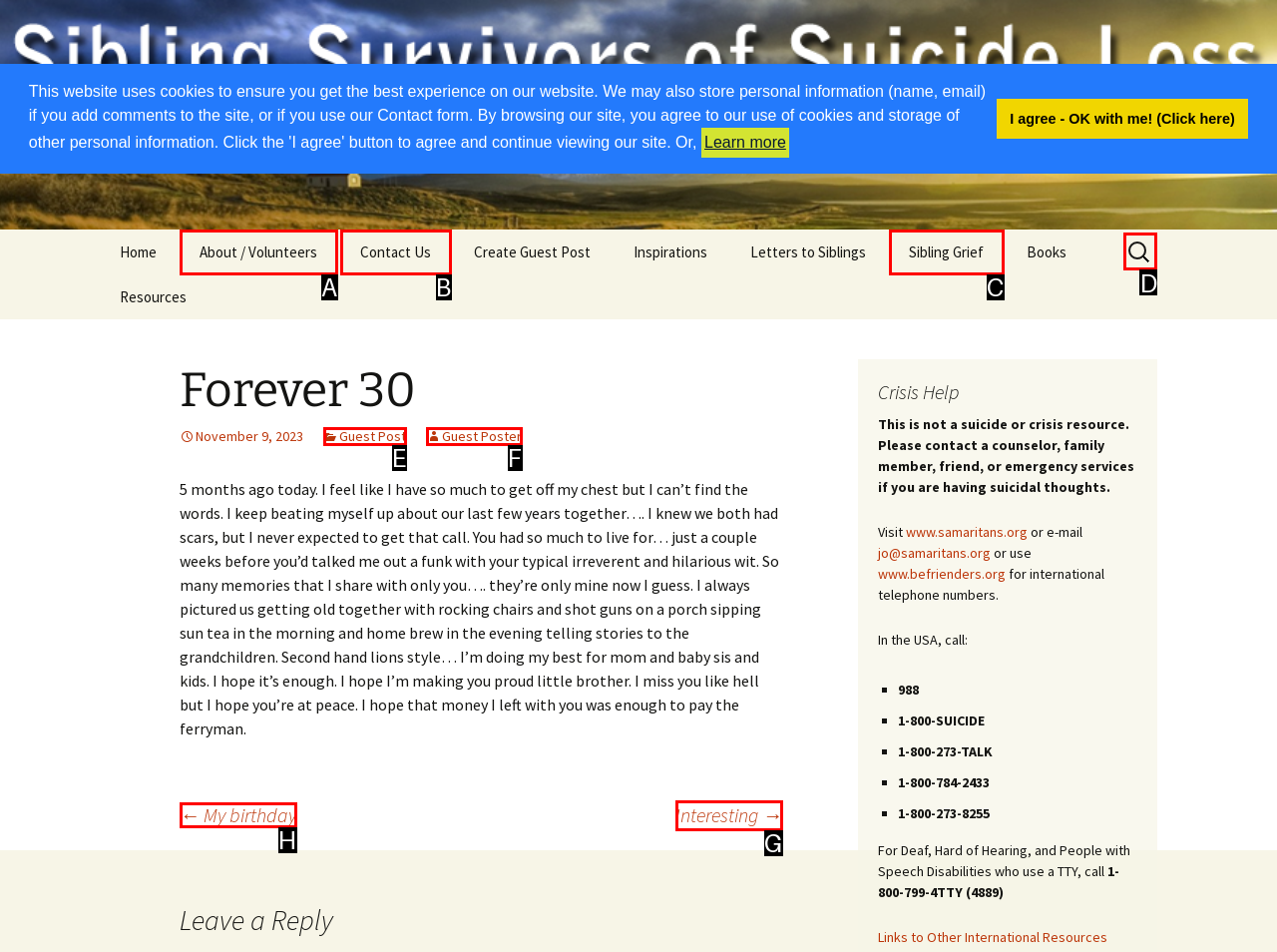Among the marked elements in the screenshot, which letter corresponds to the UI element needed for the task: Search for something?

D